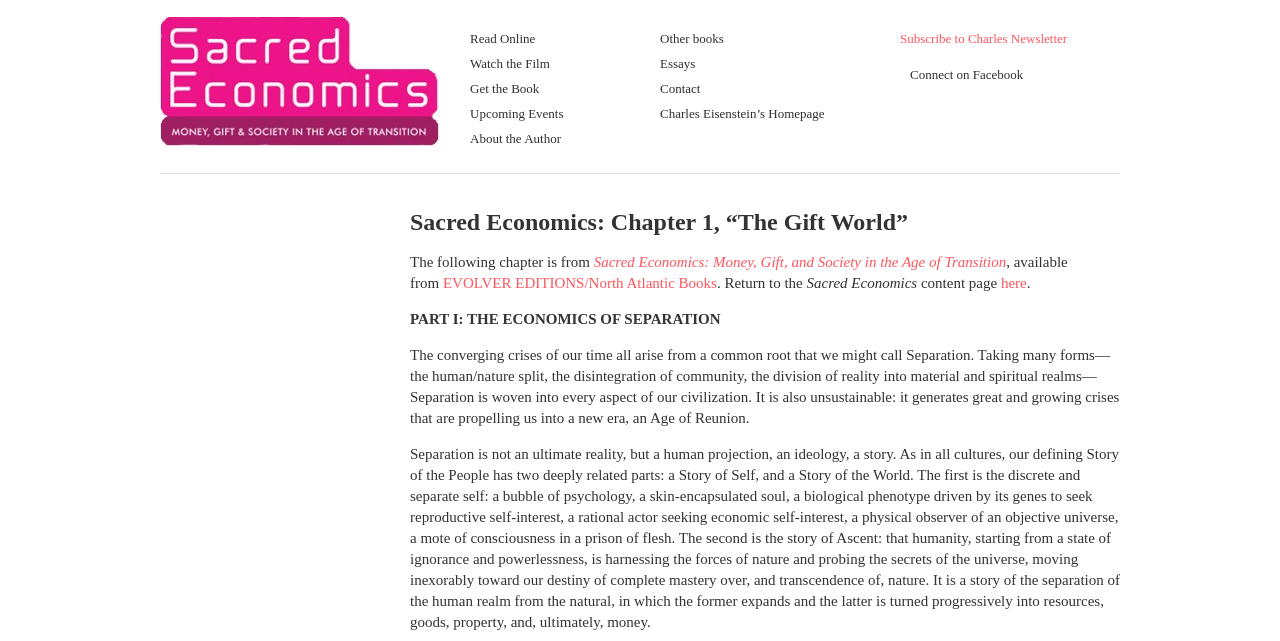Please specify the bounding box coordinates of the clickable region to carry out the following instruction: "Learn more about the author". The coordinates should be four float numbers between 0 and 1, in the format [left, top, right, bottom].

[0.367, 0.204, 0.438, 0.228]